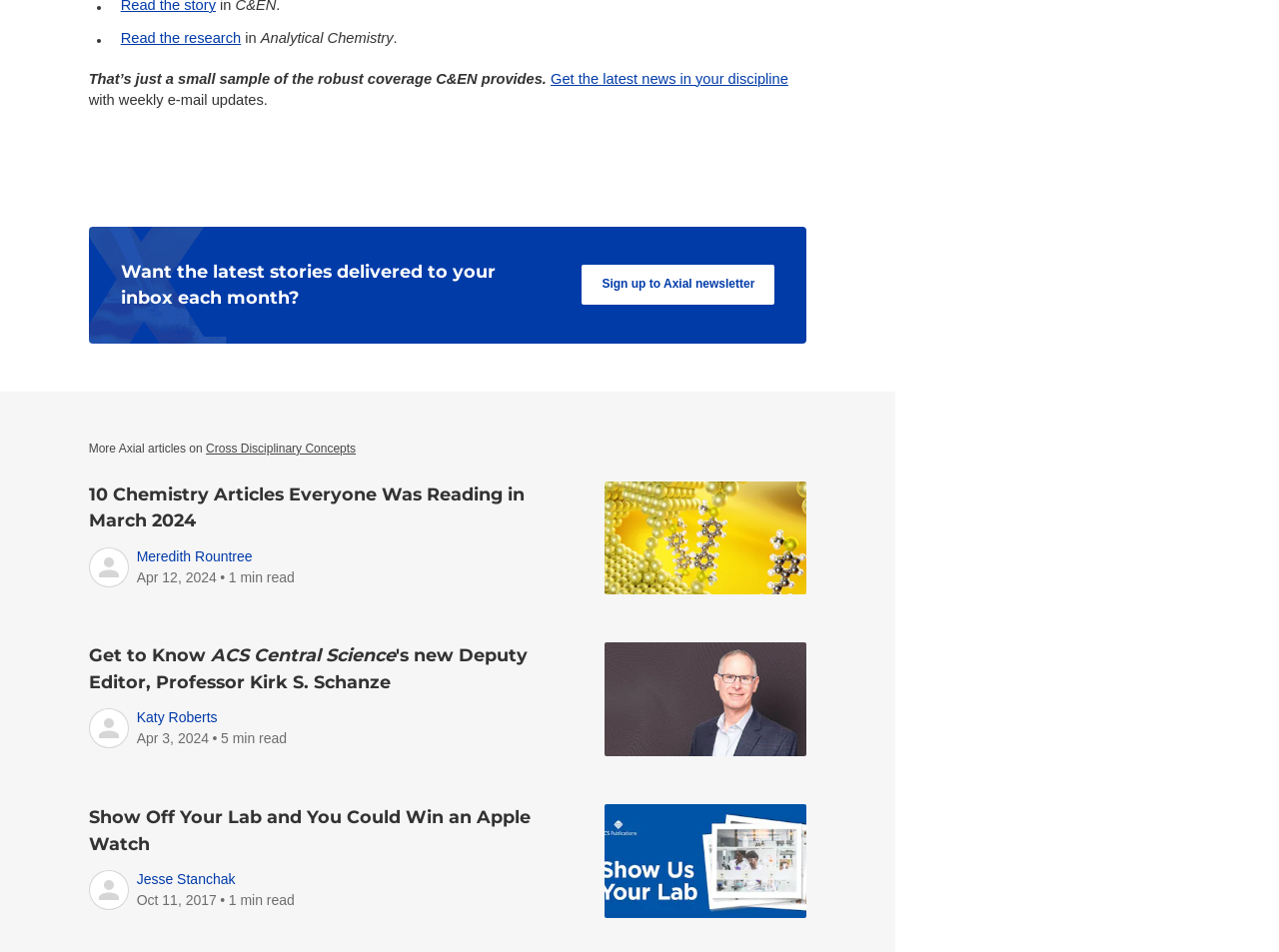What is the purpose of the 'Sign up to Axial newsletter' button?
Using the image as a reference, answer the question with a short word or phrase.

To receive monthly updates